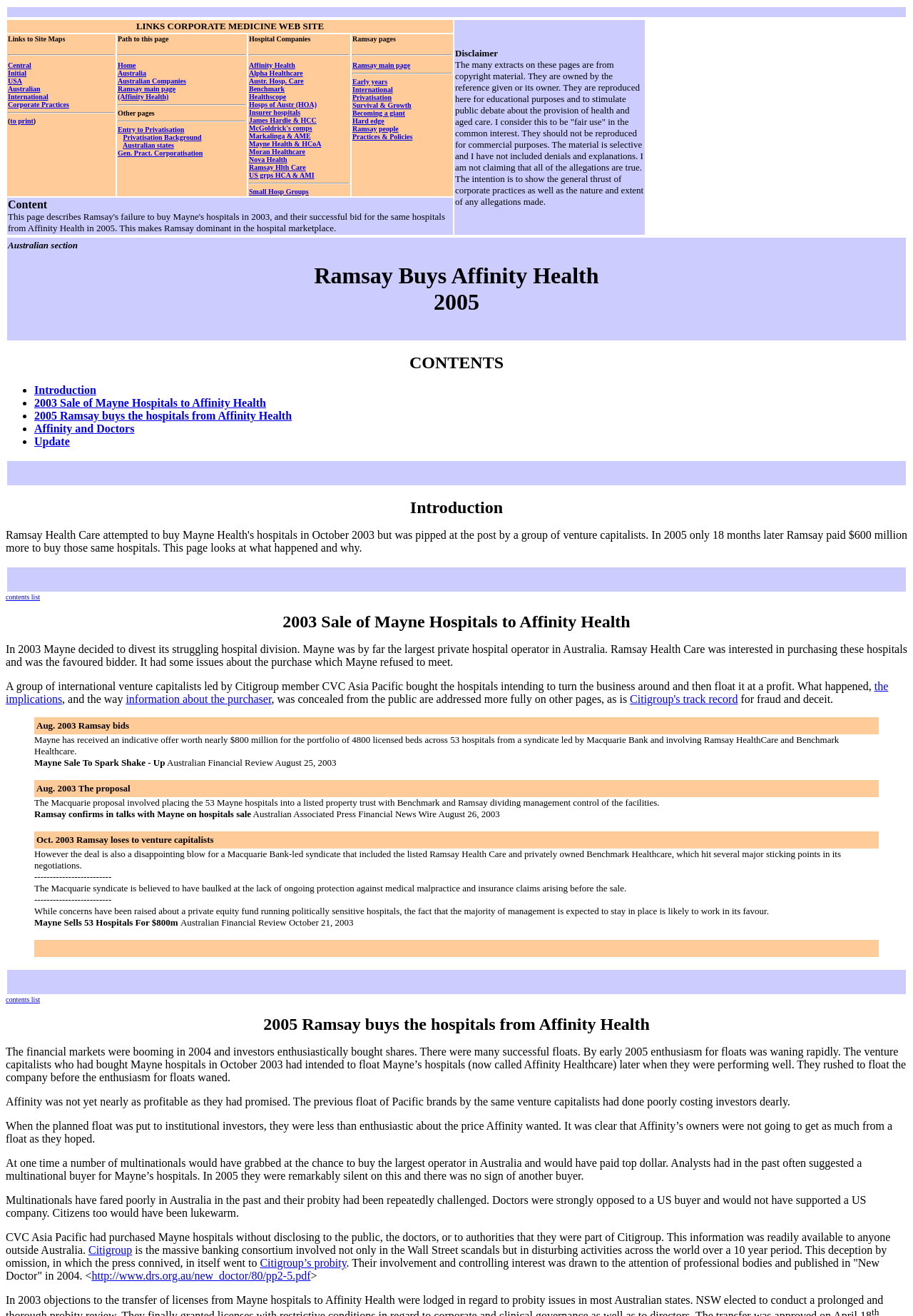Identify the coordinates of the bounding box for the element that must be clicked to accomplish the instruction: "follow on facebook".

None